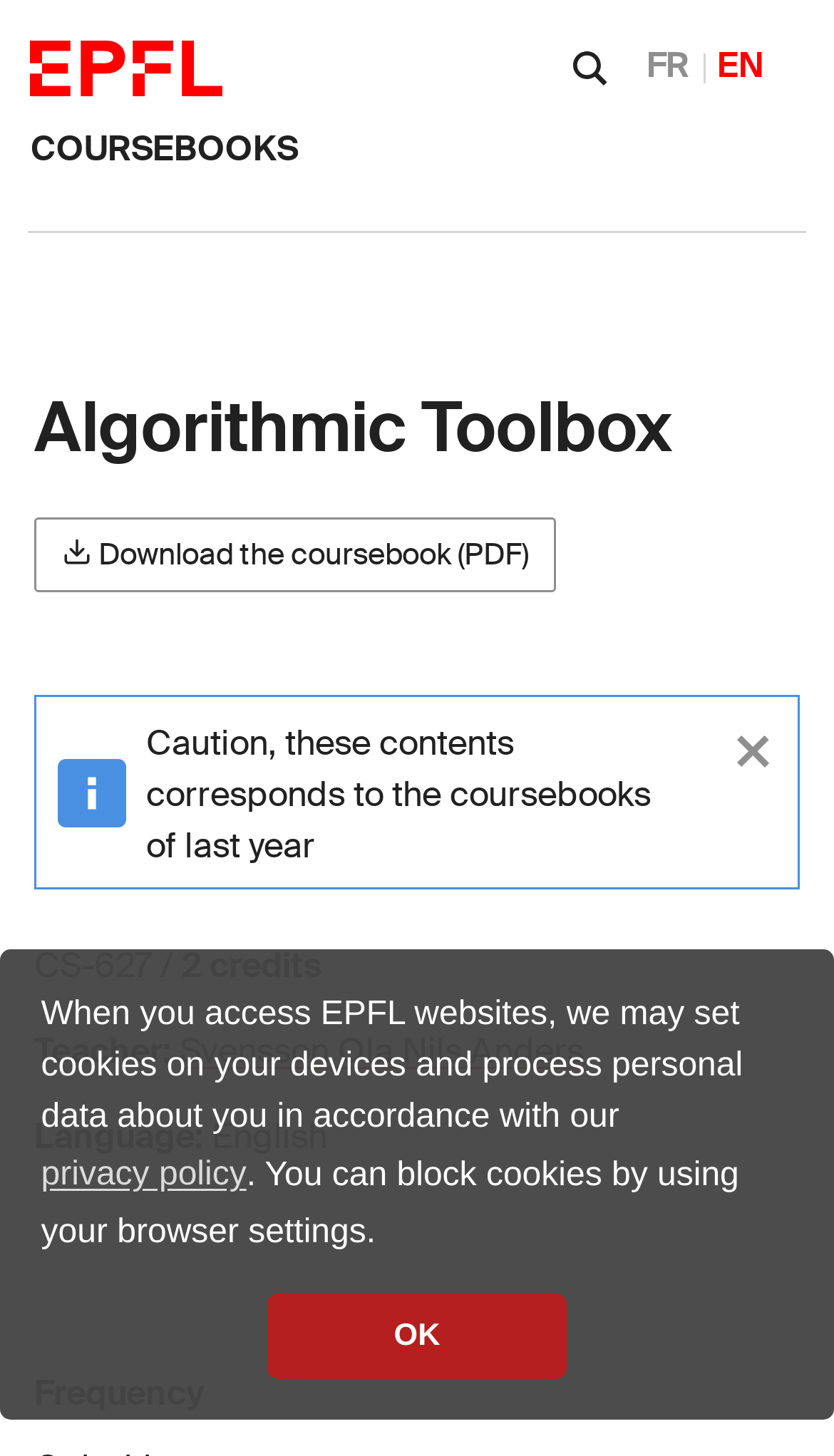Give a detailed account of the webpage.

This webpage is about the "Algorithmic Toolbox" course, offered by EPFL (École polytechnique fédérale de Lausanne). At the top left corner, there is the EPFL logo, accompanied by a link to the COURSEBOOKS and a search form toggle button. On the top right corner, there are language options, including Français and English.

Below the language options, there is a breadcrumb navigation menu. The main content of the page is divided into sections, with headings and descriptive text. The first section has a heading "Algorithmic Toolbox" and provides a link to download the coursebook in PDF format.

There is an alert message below the coursebook link, warning that the contents correspond to the coursebooks of last year. This alert message can be closed by clicking the "Close" button.

Further down, there are details about the course, including the course code "CS-627", the number of credits (2), the teacher's name (Svensson Ola Nils Anders), and the language of instruction (English).

At the very bottom of the page, there is a horizontal separator, followed by a heading "Frequency". 

A cookie consent dialog is displayed at the bottom of the page, with a message about EPFL's cookie policy and a button to dismiss the message.